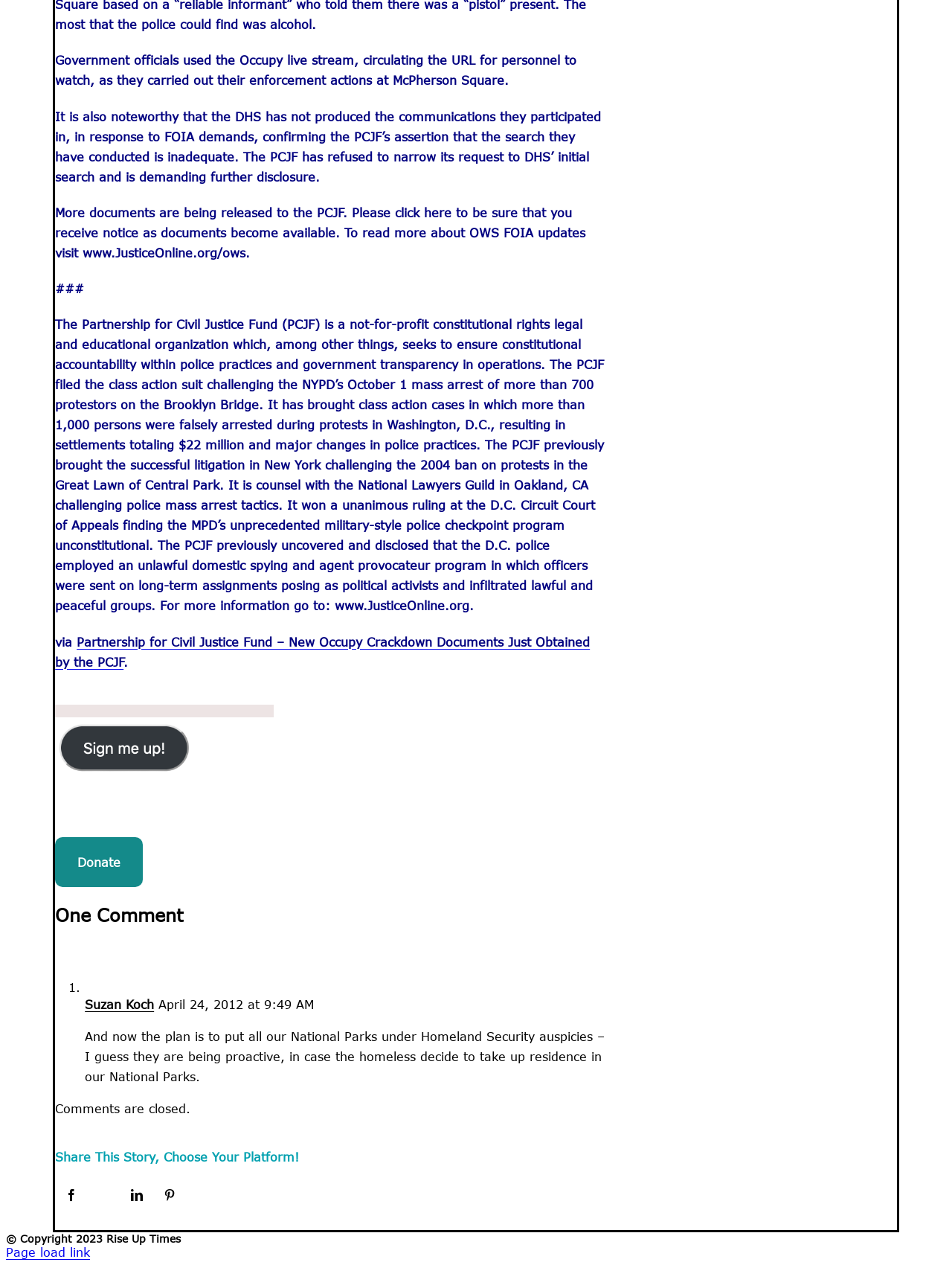Locate the bounding box coordinates of the item that should be clicked to fulfill the instruction: "Give us feedback".

None